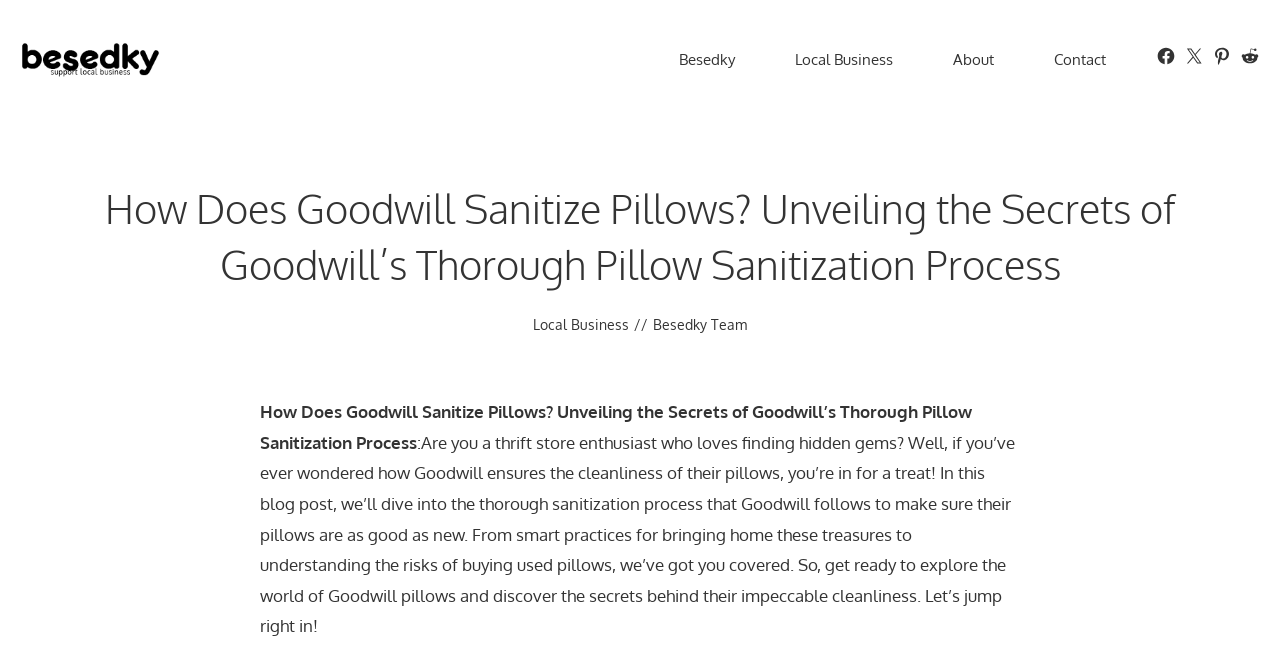Deliver a detailed narrative of the webpage's visual and textual elements.

The webpage is about Goodwill's pillow sanitization process, with a focus on unveiling the secrets behind their thorough cleaning methods. At the top of the page, there is a banner with the site's name, "Besedky", and a navigation menu with links to "Besedky", "Local Business", "About", and "Contact". 

On the top right corner, there are social media links to Facebook, Pinterest, and Reddit. Below the banner, there is a large heading that repeats the title of the webpage, "How Does Goodwill Sanitize Pillows? Unveiling the Secrets of Goodwill's Thorough Pillow Sanitization Process". 

Underneath the heading, there are three links: "Local Business", a separator, and "Besedky Team". The main content of the webpage starts with a brief introduction, asking if the reader is a thrift store enthusiast who loves finding hidden gems. The text then dives into the sanitization process, explaining how Goodwill ensures the cleanliness of their pillows, and providing tips for bringing home these treasures while understanding the risks of buying used pillows.